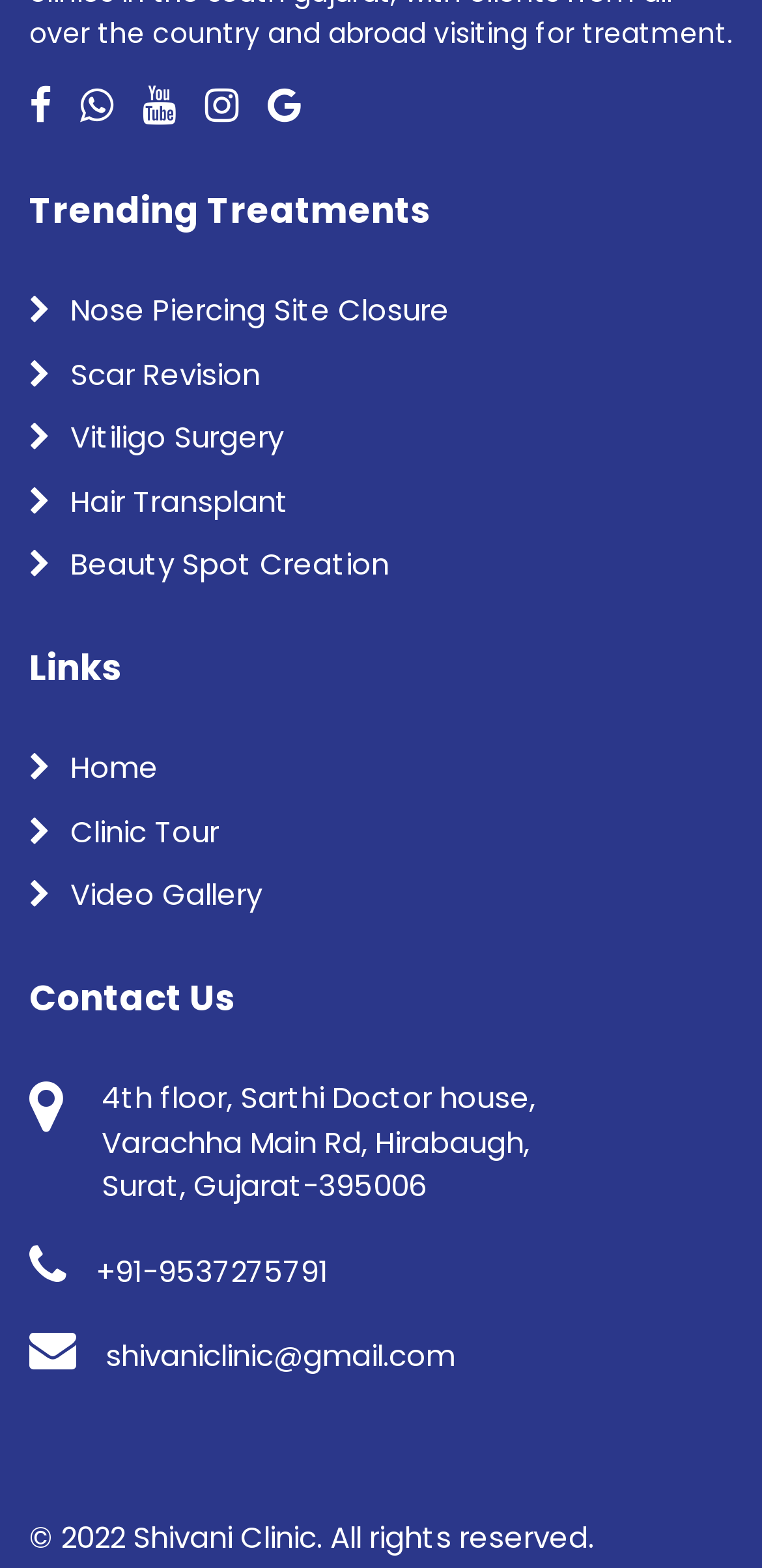Specify the bounding box coordinates of the area that needs to be clicked to achieve the following instruction: "Contact via email".

[0.138, 0.852, 0.597, 0.878]